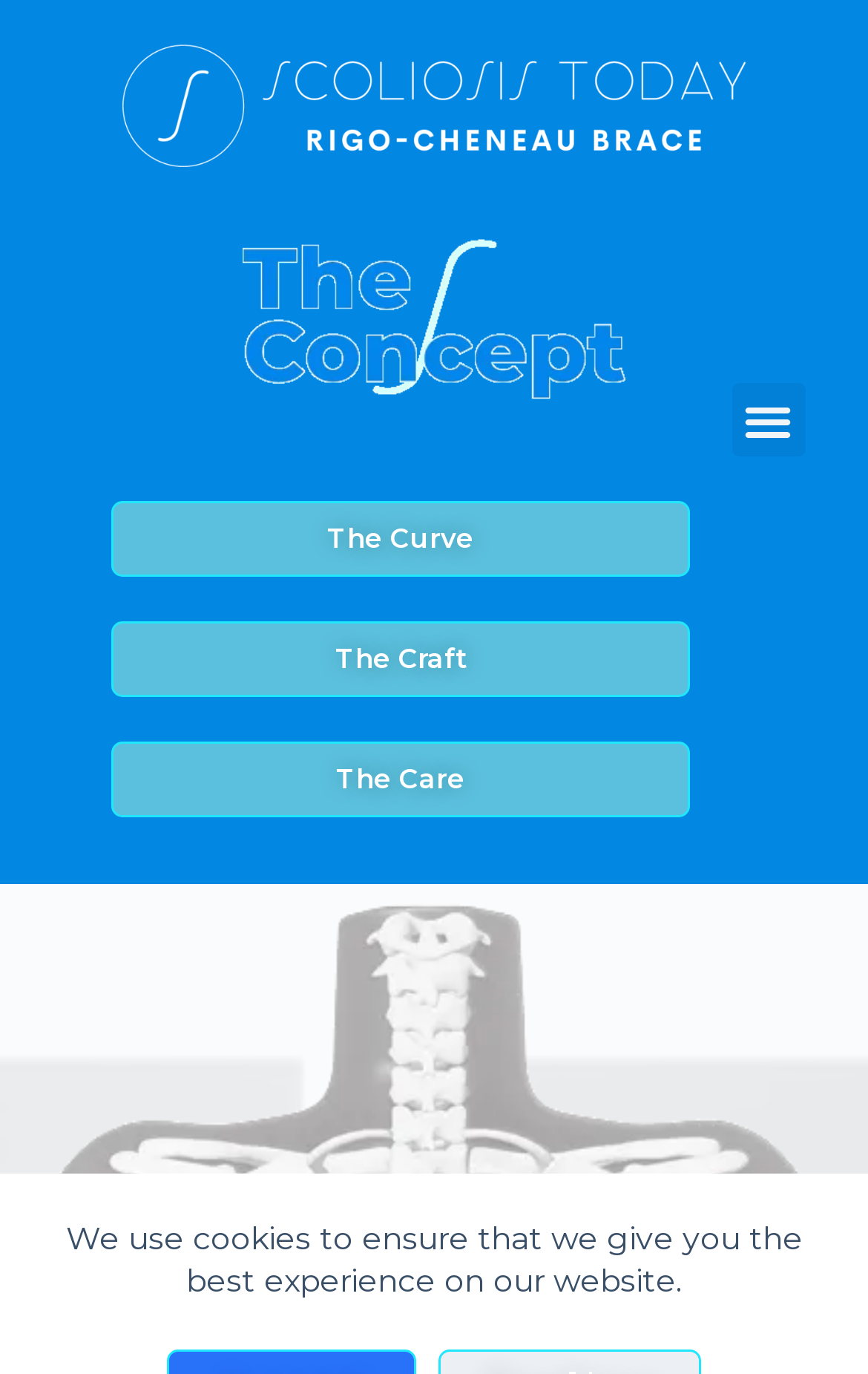Identify the bounding box coordinates for the UI element described as follows: "Menu". Ensure the coordinates are four float numbers between 0 and 1, formatted as [left, top, right, bottom].

[0.842, 0.279, 0.927, 0.333]